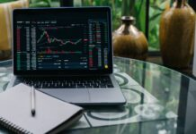Provide a thorough description of the image presented.

The image depicts a sleek laptop open on a glass table, displaying a cryptocurrency trading platform with vibrant graphs and data visualizations. A notepad lies beside the laptop, accompanied by a pen, suggesting that the user is tracking market trends or jotting down important insights. In the background, there are two decorative vases, which add a touch of elegance to the workspace. This scene captures the essence of modern finance, particularly in the realm of cryptocurrency and market analysis.